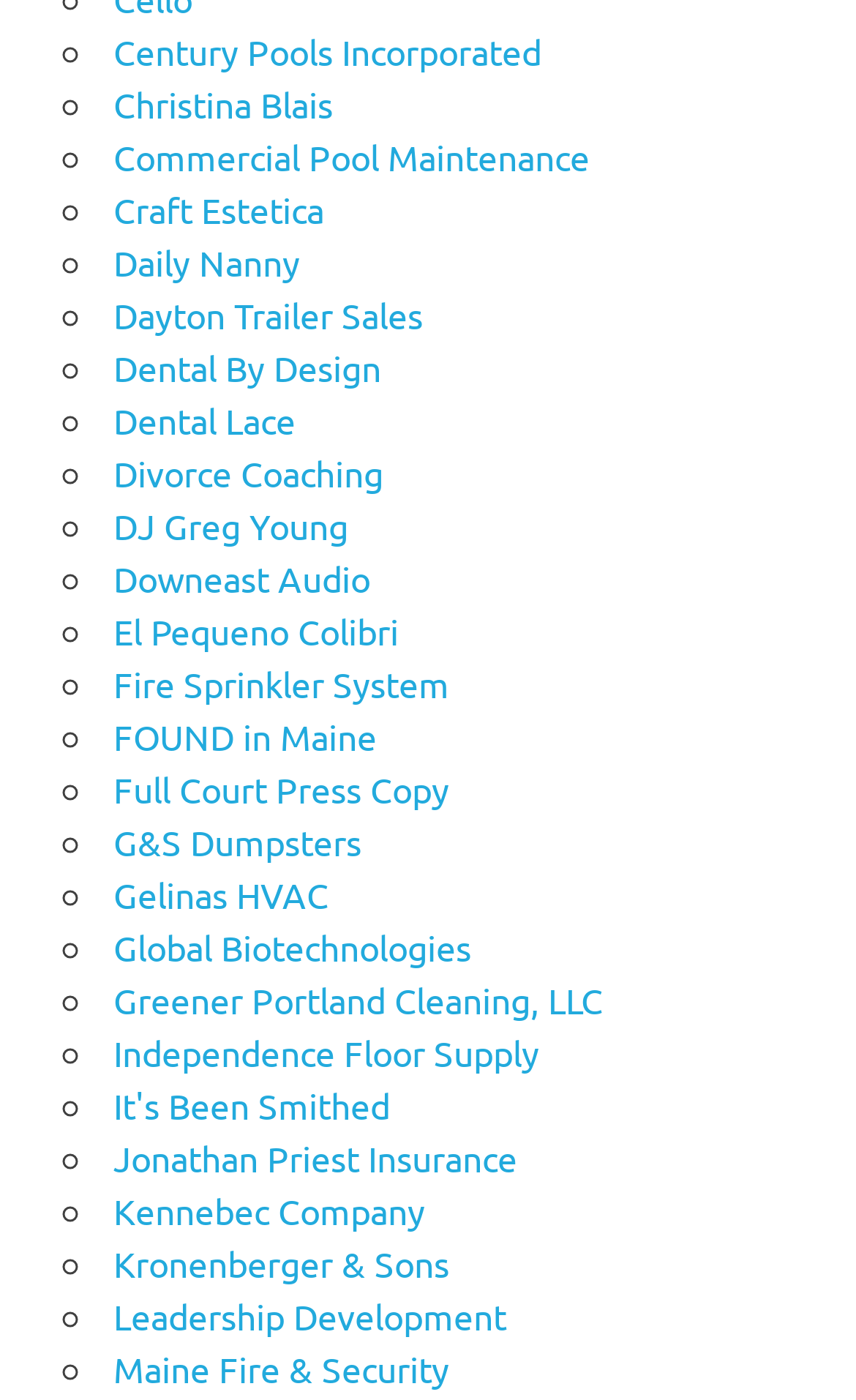Are all links on the same vertical level?
Answer with a single word or phrase by referring to the visual content.

No